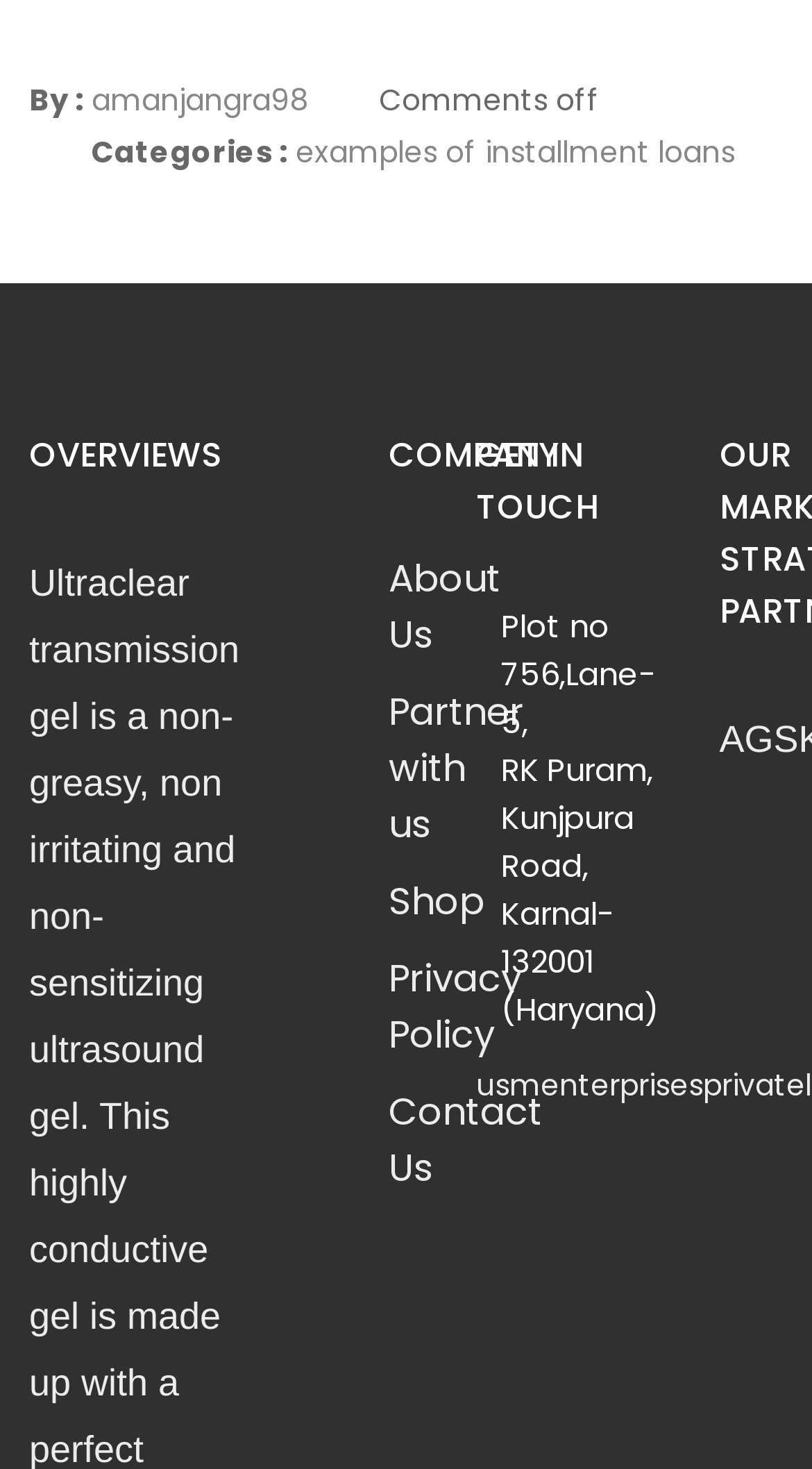Based on the visual content of the image, answer the question thoroughly: How many navigation links are under 'COMPANY'?

Under the 'COMPANY' navigation, there are 5 links: 'About Us', 'Partner with us', 'Shop', 'Privacy Policy', and 'Contact Us'.